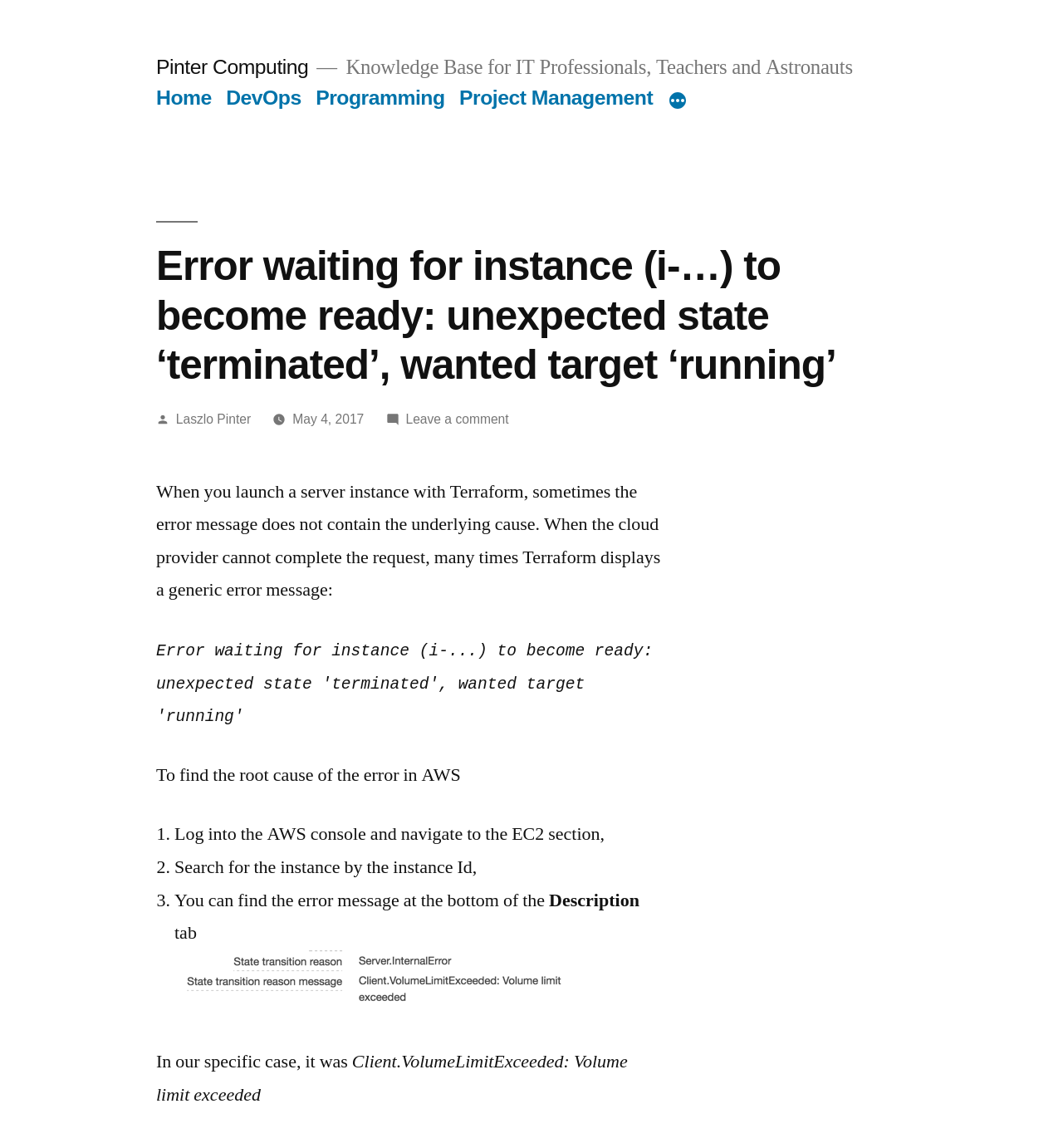Determine the bounding box coordinates of the element that should be clicked to execute the following command: "Click on the 'Pinter Computing' link".

[0.147, 0.048, 0.29, 0.068]